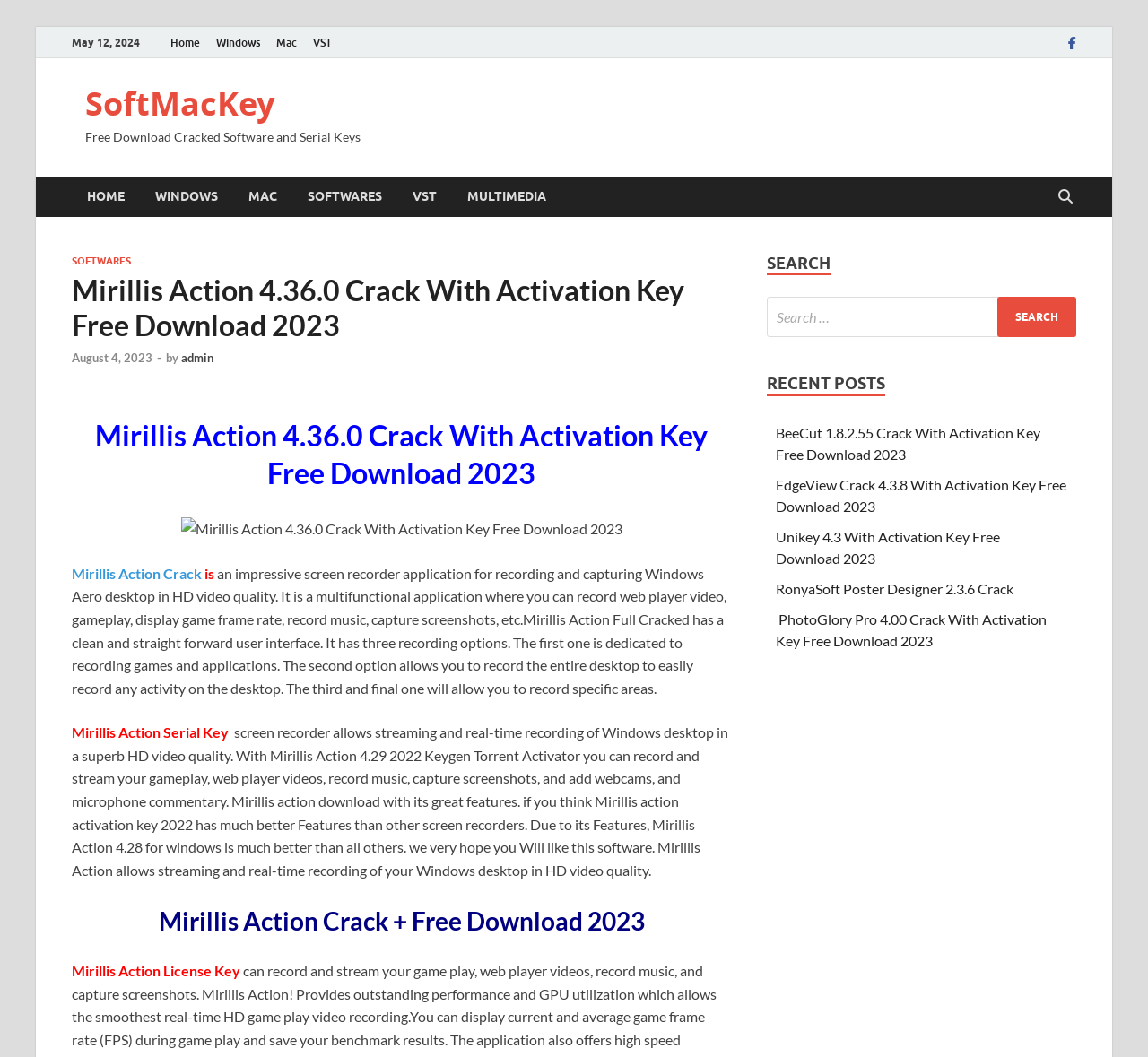Please locate the bounding box coordinates of the element that should be clicked to complete the given instruction: "Click on the 'Mirillis Action Crack' link".

[0.062, 0.534, 0.176, 0.55]